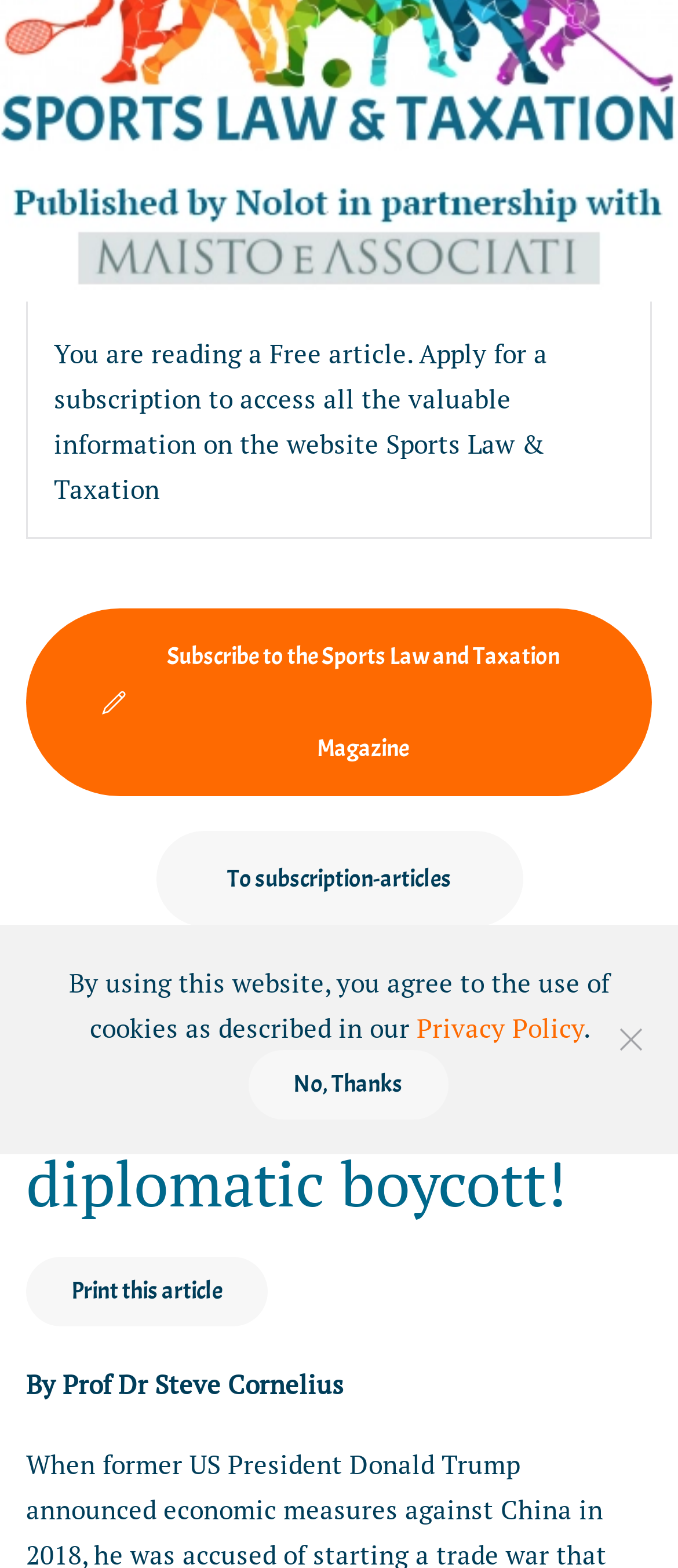Please determine the bounding box coordinates of the area that needs to be clicked to complete this task: 'Go to subscription articles'. The coordinates must be four float numbers between 0 and 1, formatted as [left, top, right, bottom].

[0.229, 0.53, 0.771, 0.591]